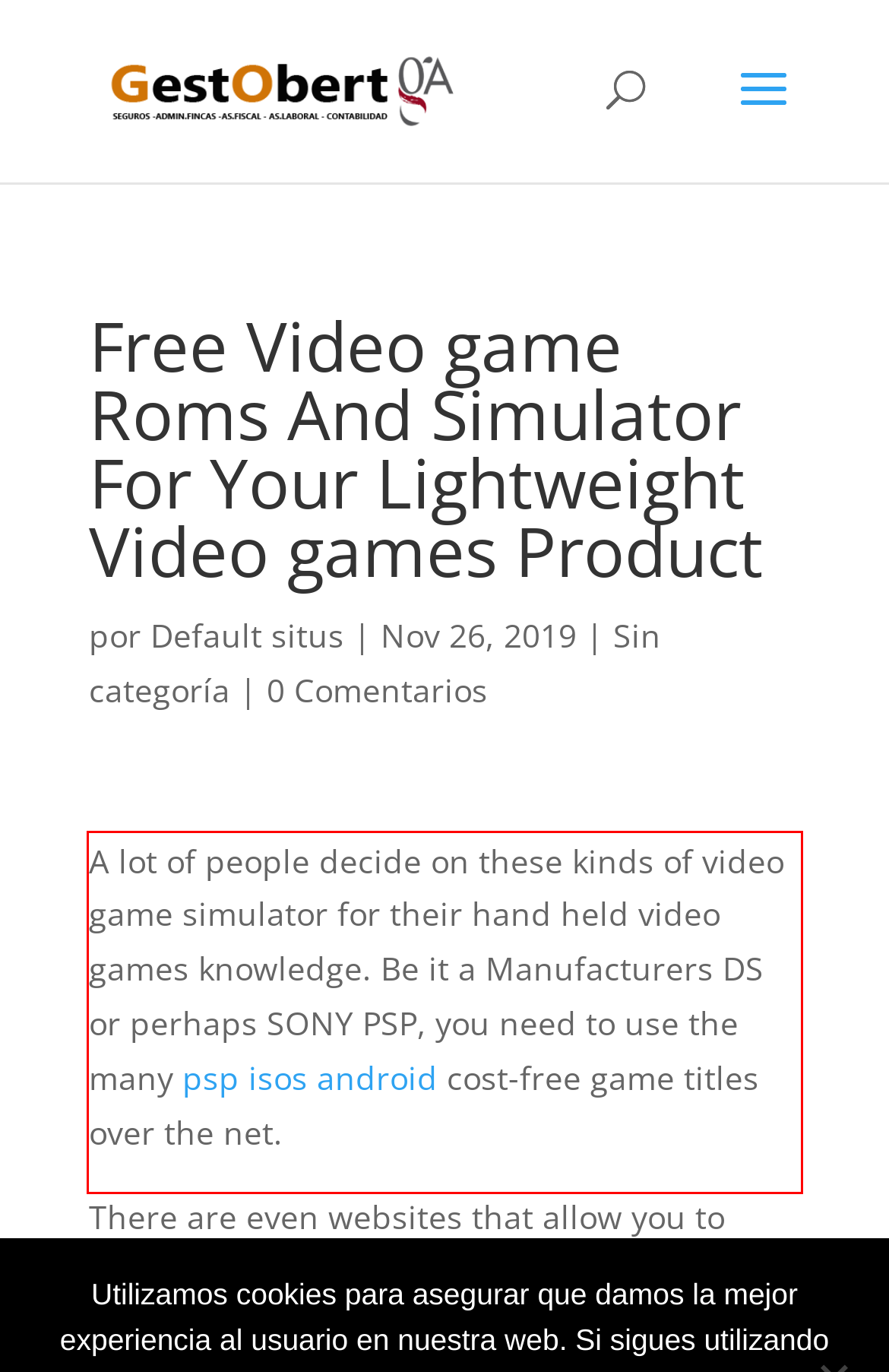Please examine the webpage screenshot and extract the text within the red bounding box using OCR.

A lot of people decide on these kinds of video game simulator for their hand held video games knowledge. Be it a Manufacturers DS or perhaps SONY PSP, you need to use the many psp isos android cost-free game titles over the net.